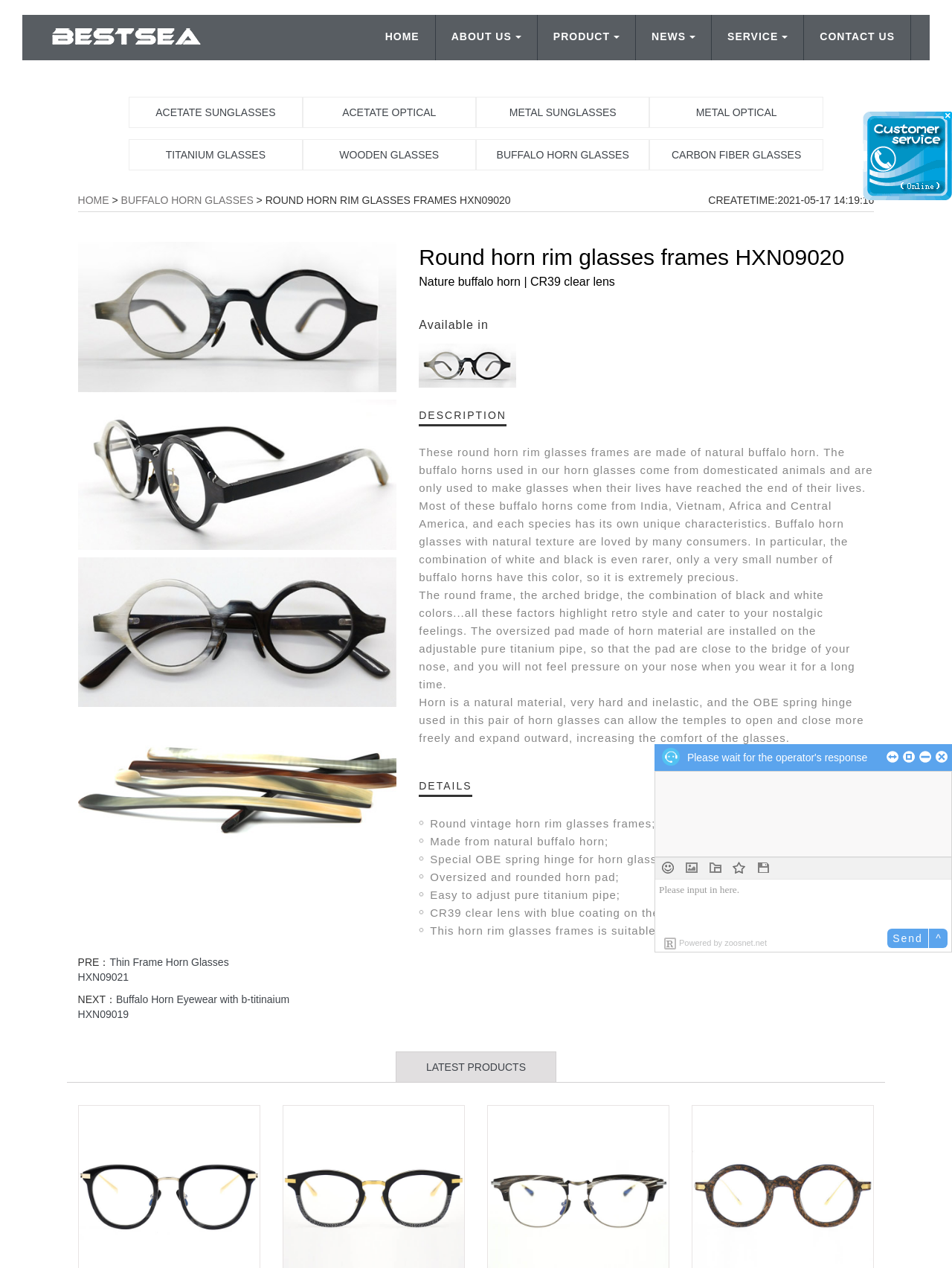Determine the bounding box coordinates of the clickable region to carry out the instruction: "Click the DESCRIPTION heading".

[0.44, 0.323, 0.918, 0.332]